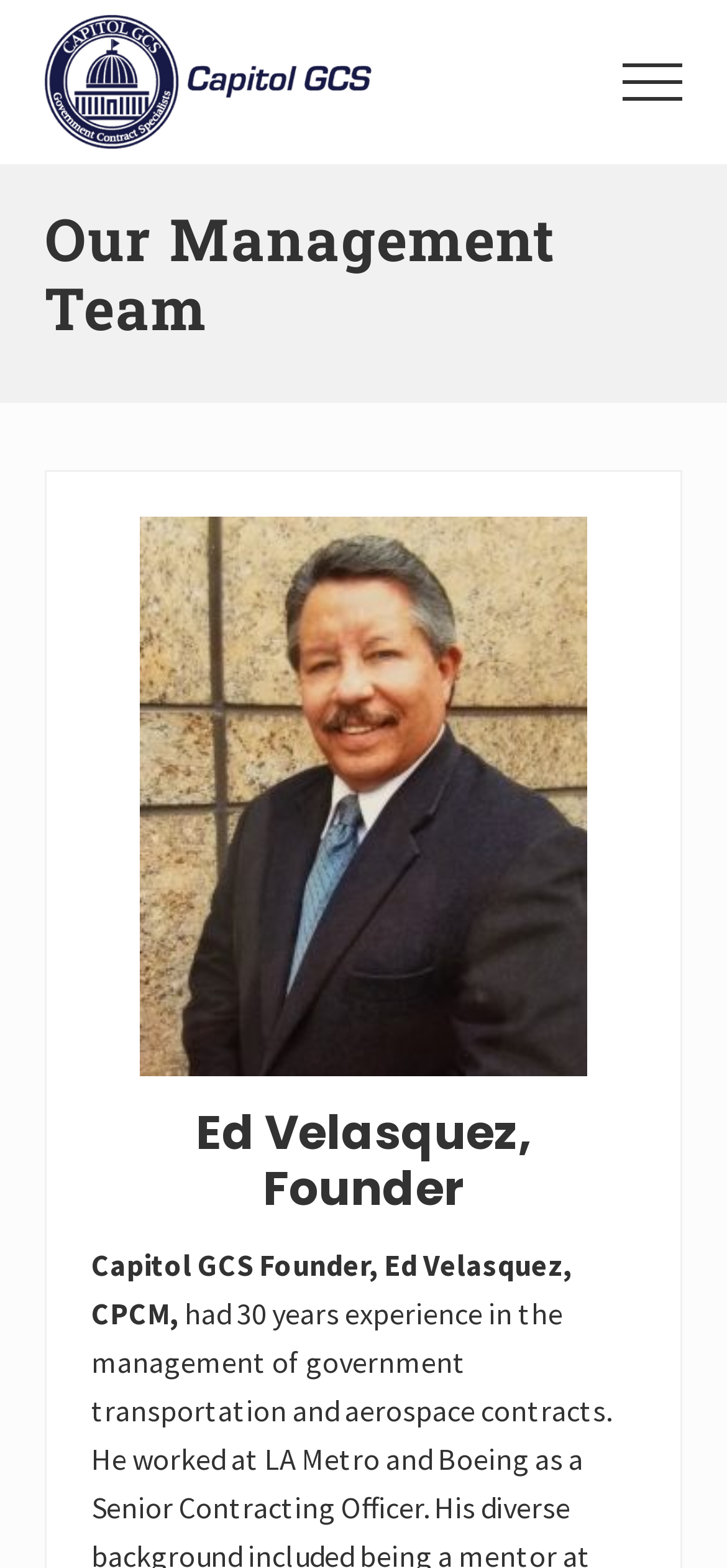Given the element description: "title="Instagram"", predict the bounding box coordinates of this UI element. The coordinates must be four float numbers between 0 and 1, given as [left, top, right, bottom].

None